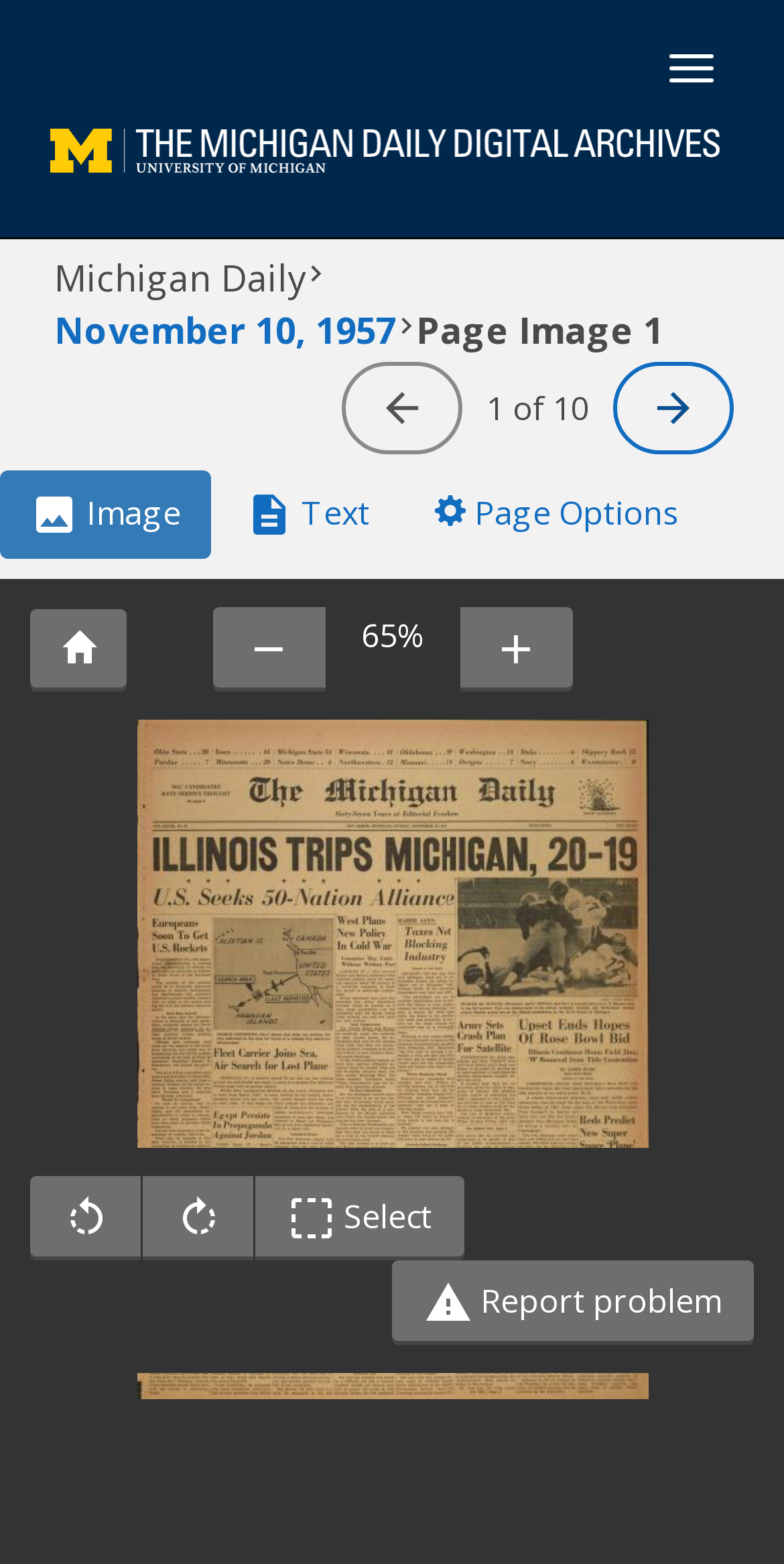Please locate the bounding box coordinates for the element that should be clicked to achieve the following instruction: "View November 10, 1957". Ensure the coordinates are given as four float numbers between 0 and 1, i.e., [left, top, right, bottom].

[0.069, 0.19, 0.505, 0.232]